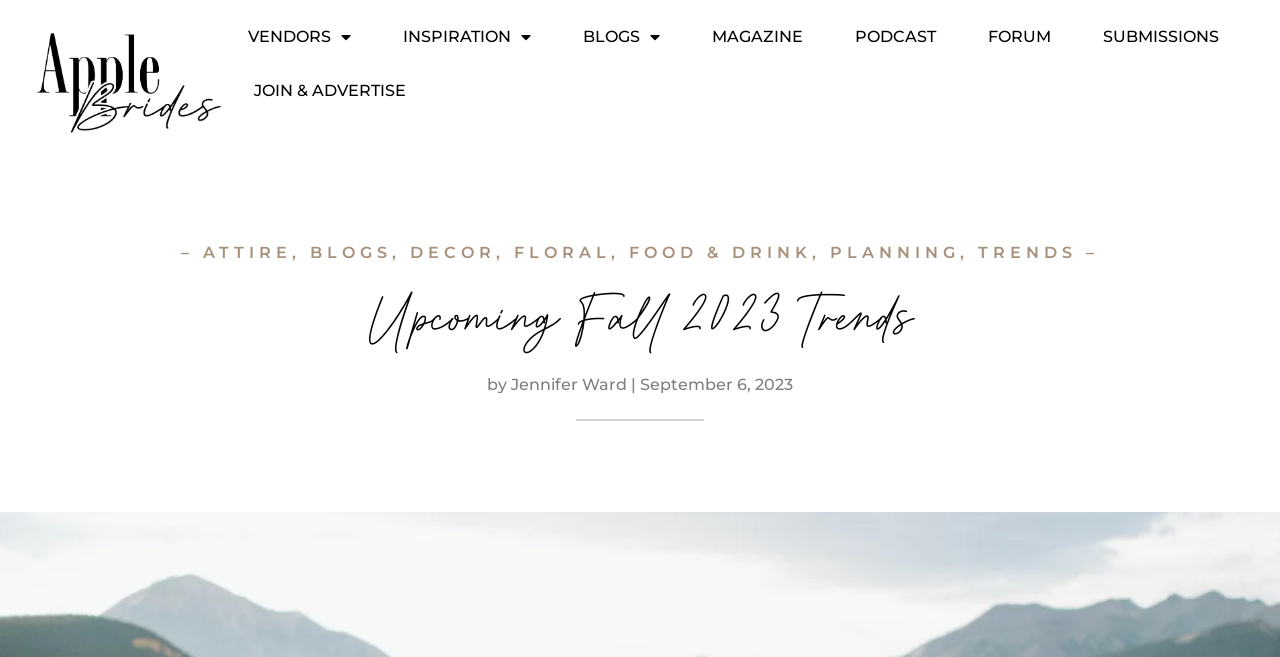Please extract and provide the main headline of the webpage.

Upcoming Fall 2023 Trends